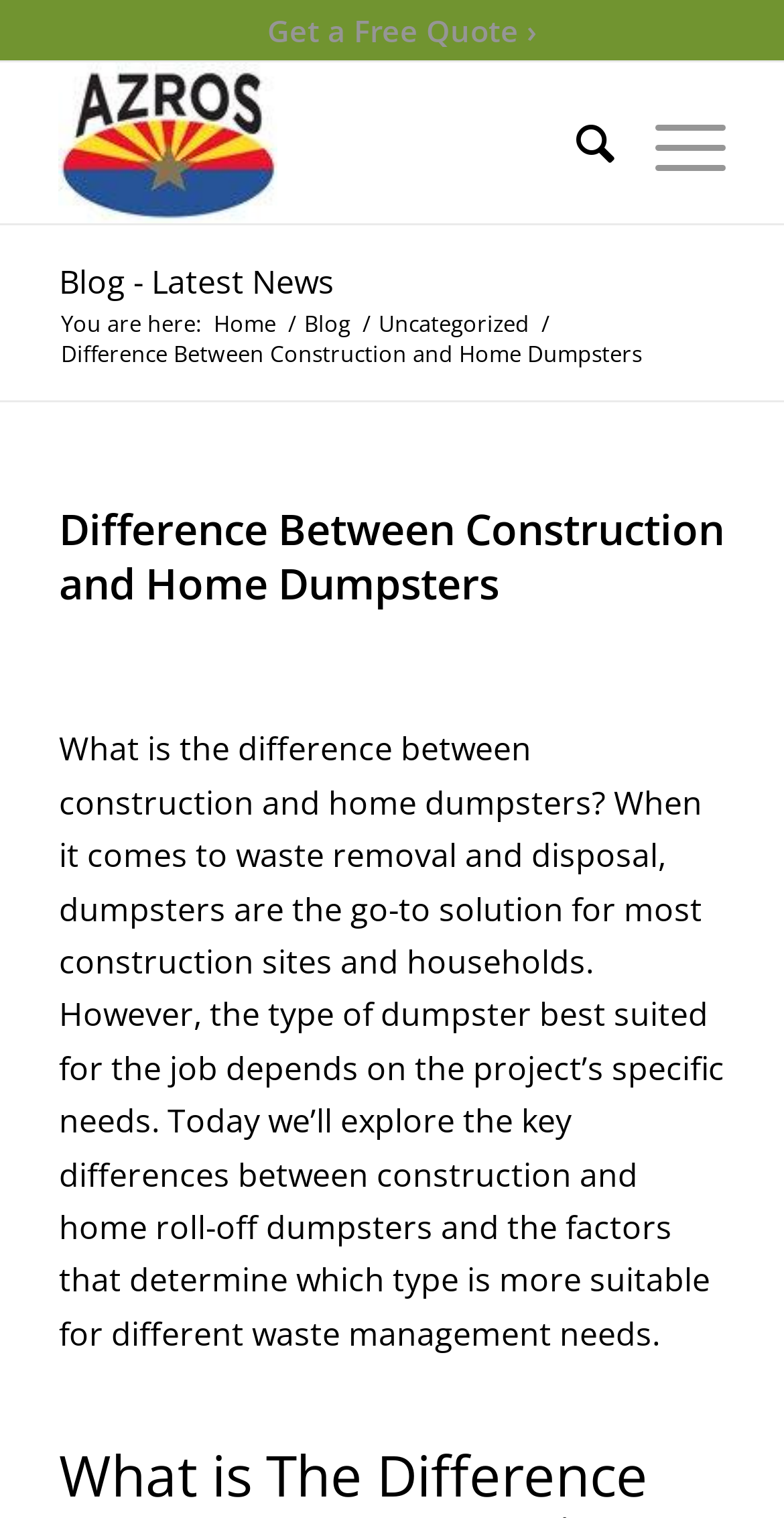Please identify the bounding box coordinates of the clickable element to fulfill the following instruction: "Search for something". The coordinates should be four float numbers between 0 and 1, i.e., [left, top, right, bottom].

[0.684, 0.041, 0.784, 0.147]